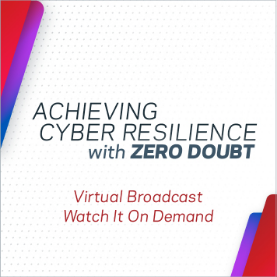Provide an in-depth description of the image.

The image promotes a virtual broadcast titled "Achieving Cyber Resilience with Zero Doubt." The design features a modern aesthetic with a clean, white background, accented by colorful geometric shapes in red and blue hues along the edges. The bold text highlights the key theme of cyber resilience, emphasizing the importance of security and confidence in digital strategies. Below the main title, it announces the broadcast is available to watch on demand, inviting viewers to engage with the content at their convenience. This image effectively conveys a professional tone suited for an audience interested in cybersecurity topics.